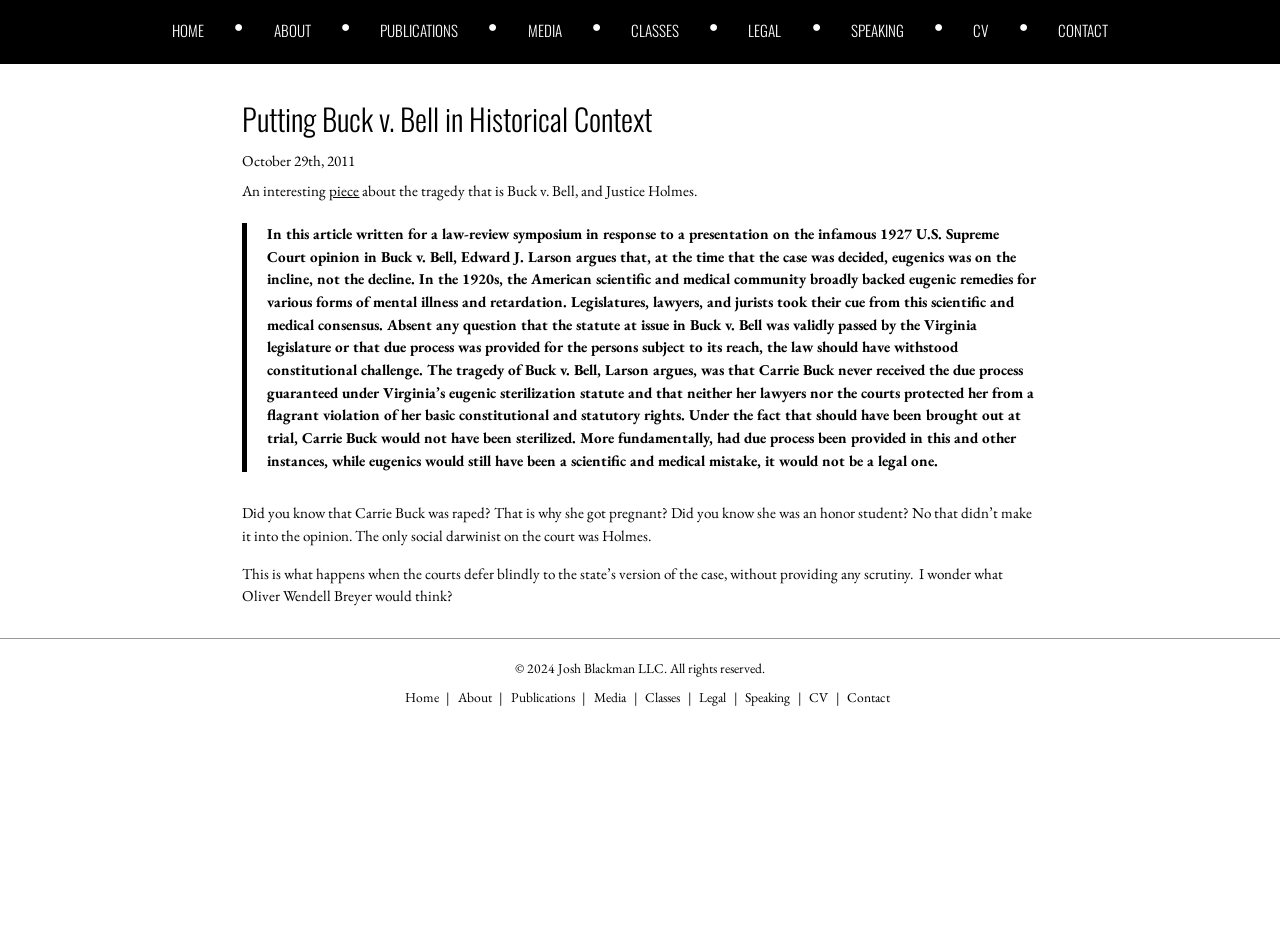Please identify the bounding box coordinates of the element I should click to complete this instruction: 'read the article 'Putting Buck v. Bell in Historical Context''. The coordinates should be given as four float numbers between 0 and 1, like this: [left, top, right, bottom].

[0.189, 0.103, 0.51, 0.151]